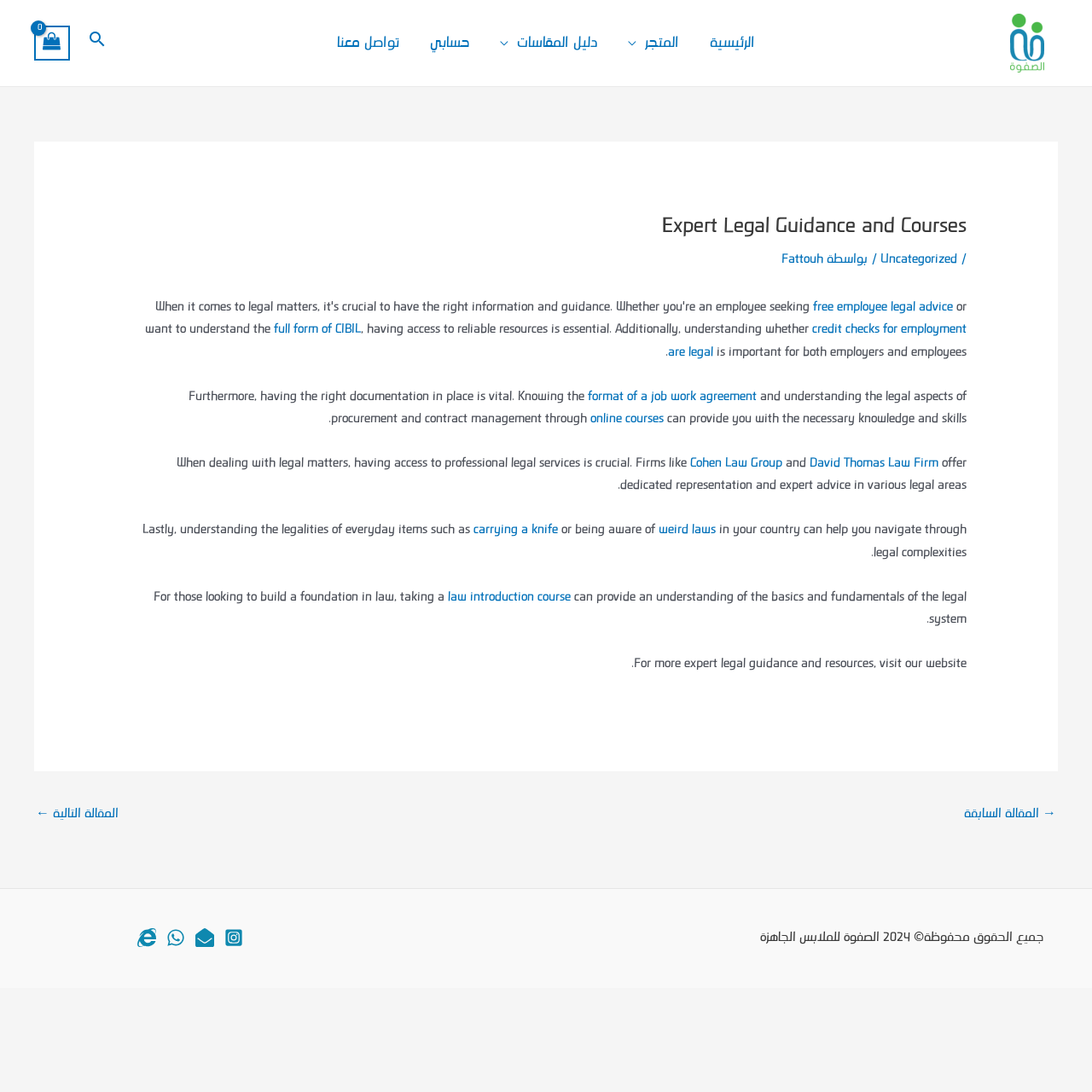What is the purpose of the 'Menu Toggle' link?
Use the image to answer the question with a single word or phrase.

To expand menu options